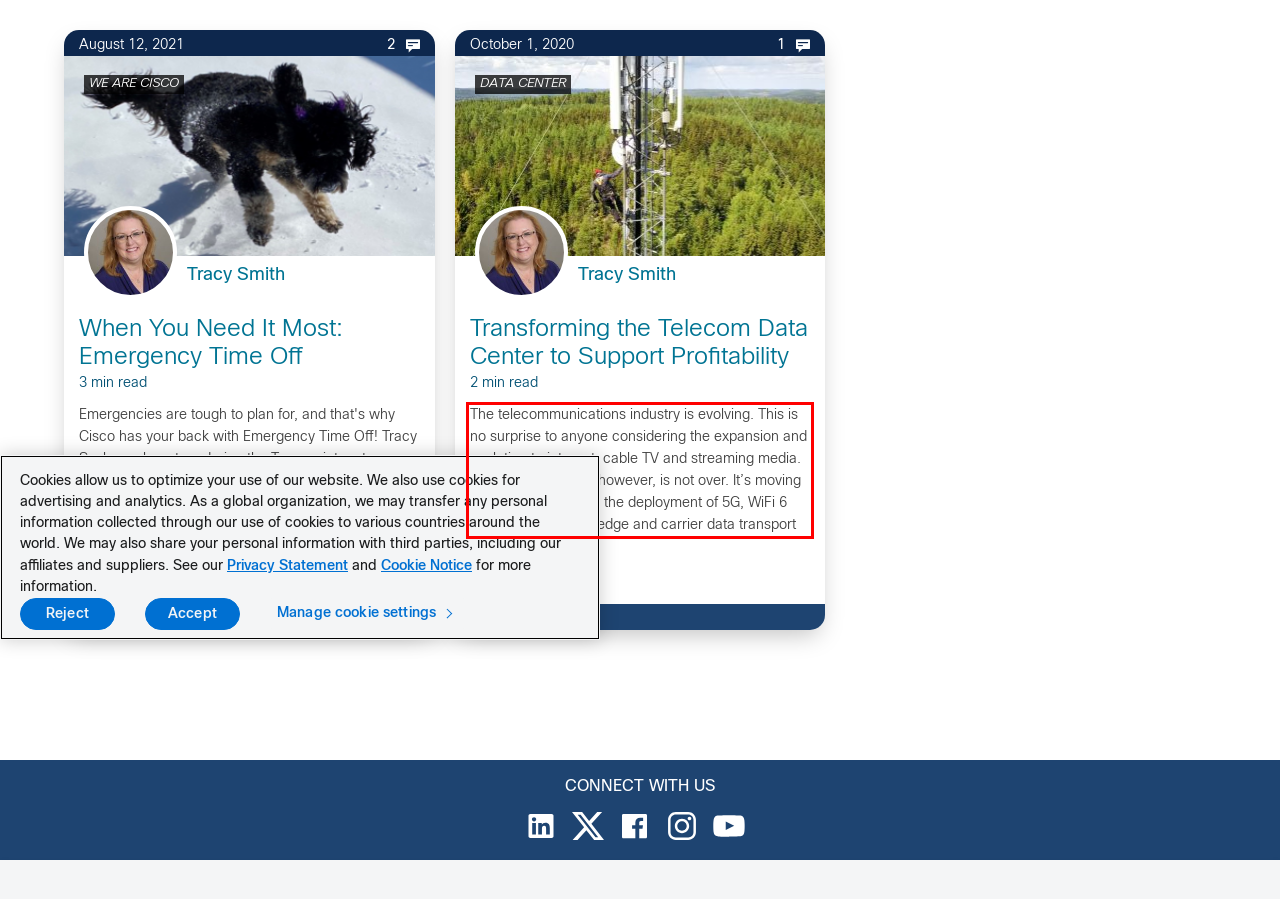Analyze the screenshot of the webpage that features a red bounding box and recognize the text content enclosed within this red bounding box.

The telecommunications industry is evolving. This is no surprise to anyone considering the expansion and evolution to internet, cable TV and streaming media. The transformation, however, is not over. It’s moving to the next level with the deployment of 5G, WiFi 6 and now enterprise edge and carrier data transport services. From multinational telecoms to rural […]